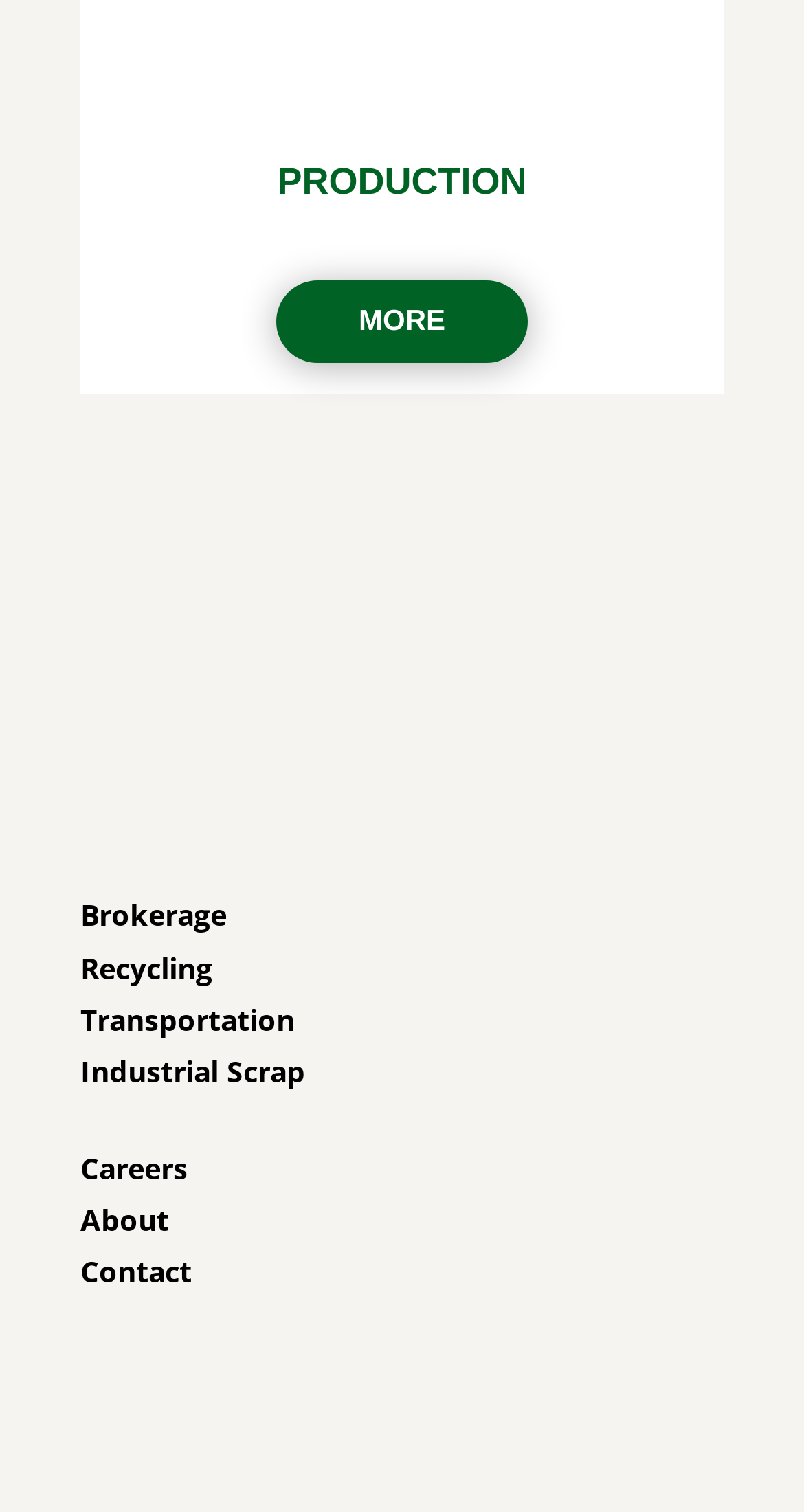Determine the bounding box coordinates for the area you should click to complete the following instruction: "Visit February 2024".

None